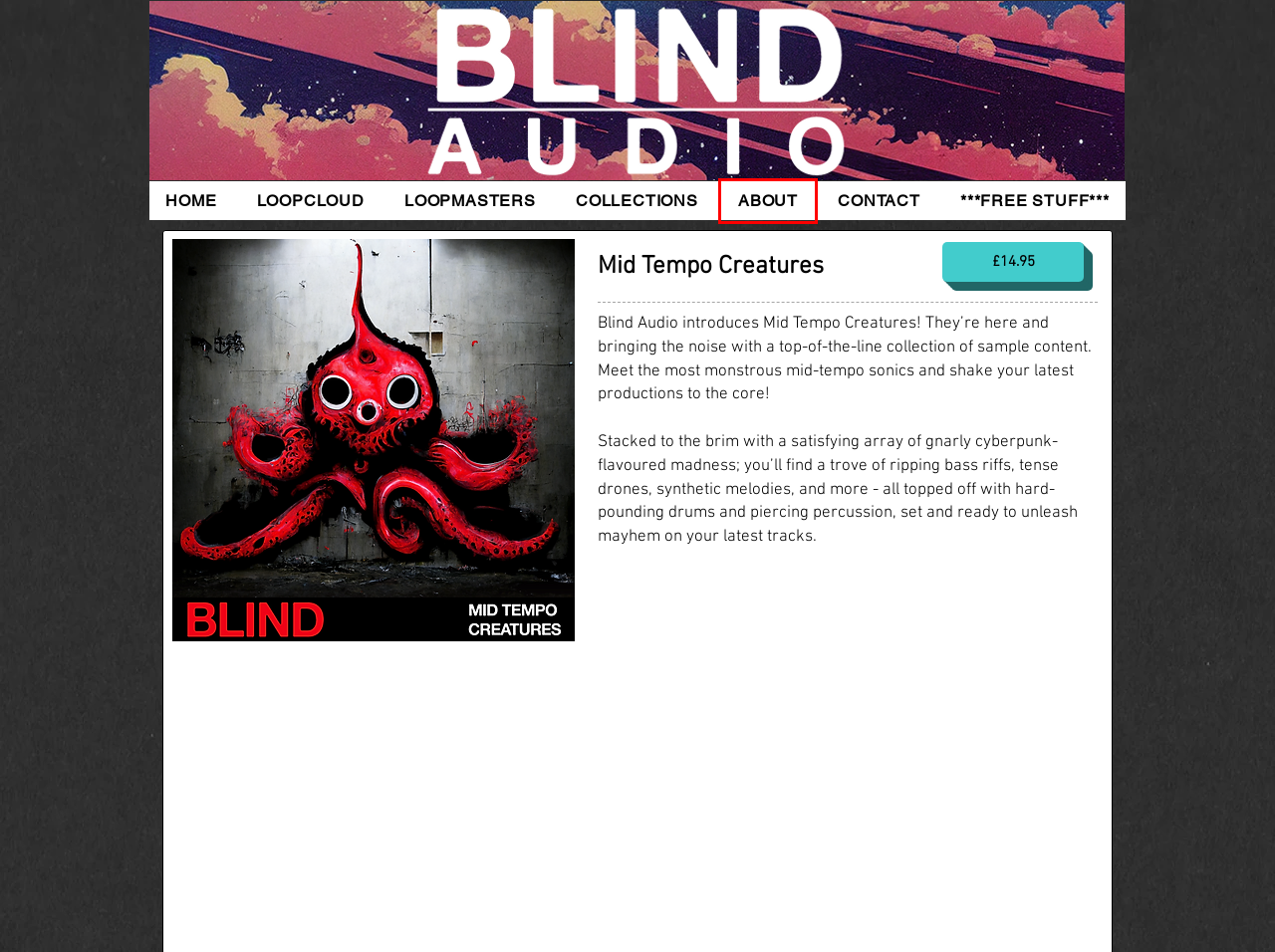You have a screenshot of a webpage with a red bounding box highlighting a UI element. Your task is to select the best webpage description that corresponds to the new webpage after clicking the element. Here are the descriptions:
A. Sample Packs & Music Loops on Subscription | Loopcloud
B. Blind Audio, Royalty-Free Sounds, Experimental Electronic Music
C. Blog | BLIND Audio
D. Loopcloud Collections
E. FREE SAMPLES | BLIND Audio
F. Audio Samples | BLIND Audio
G. ABOUT | BLIND Audio
H. CONTACT | BLIND Audio

G